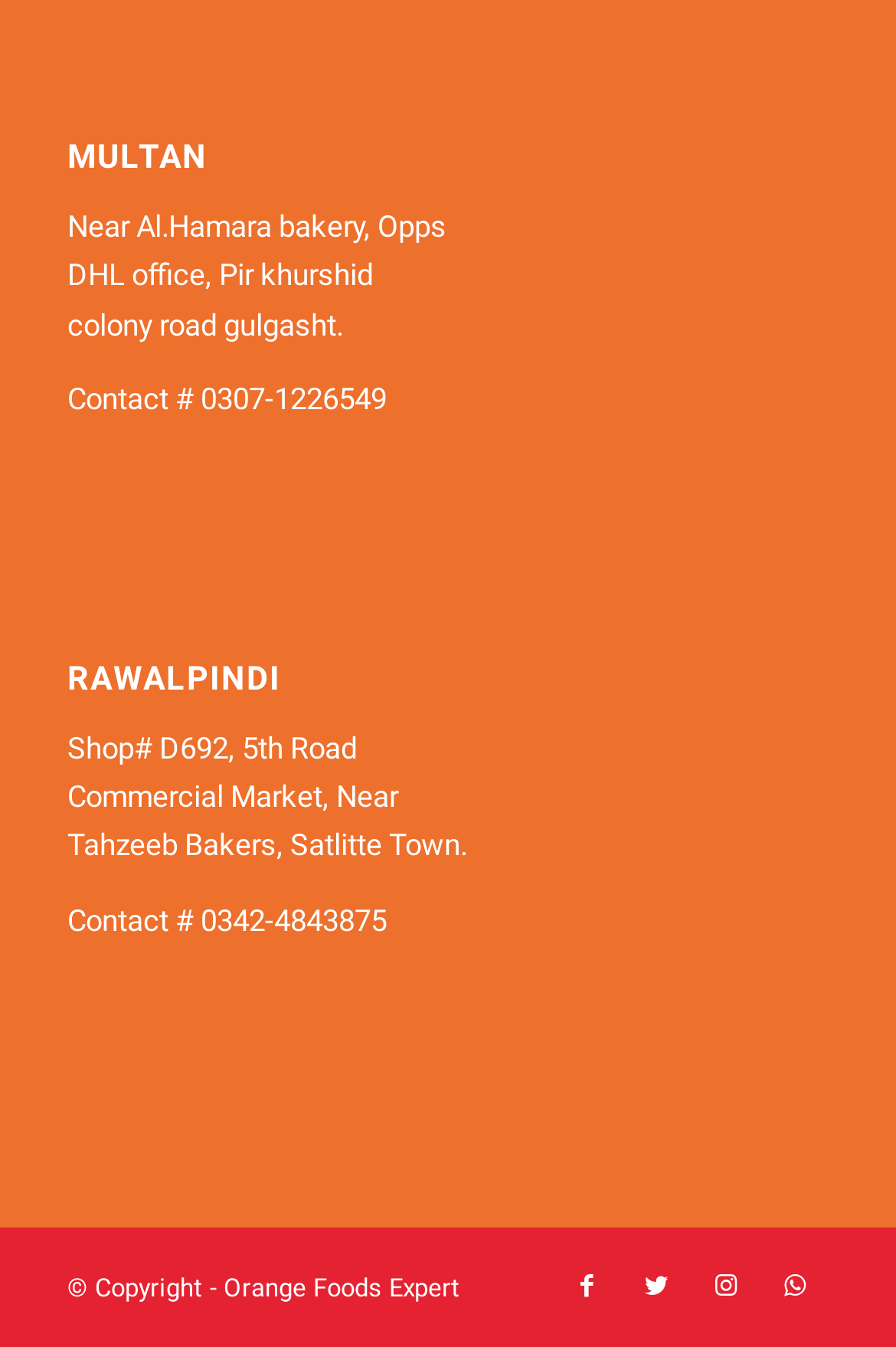Refer to the image and provide a thorough answer to this question:
What is the name of the company?

The name of the company is mentioned in the webpage as 'Orange Foods Expert' which is a link present at the bottom of the webpage.